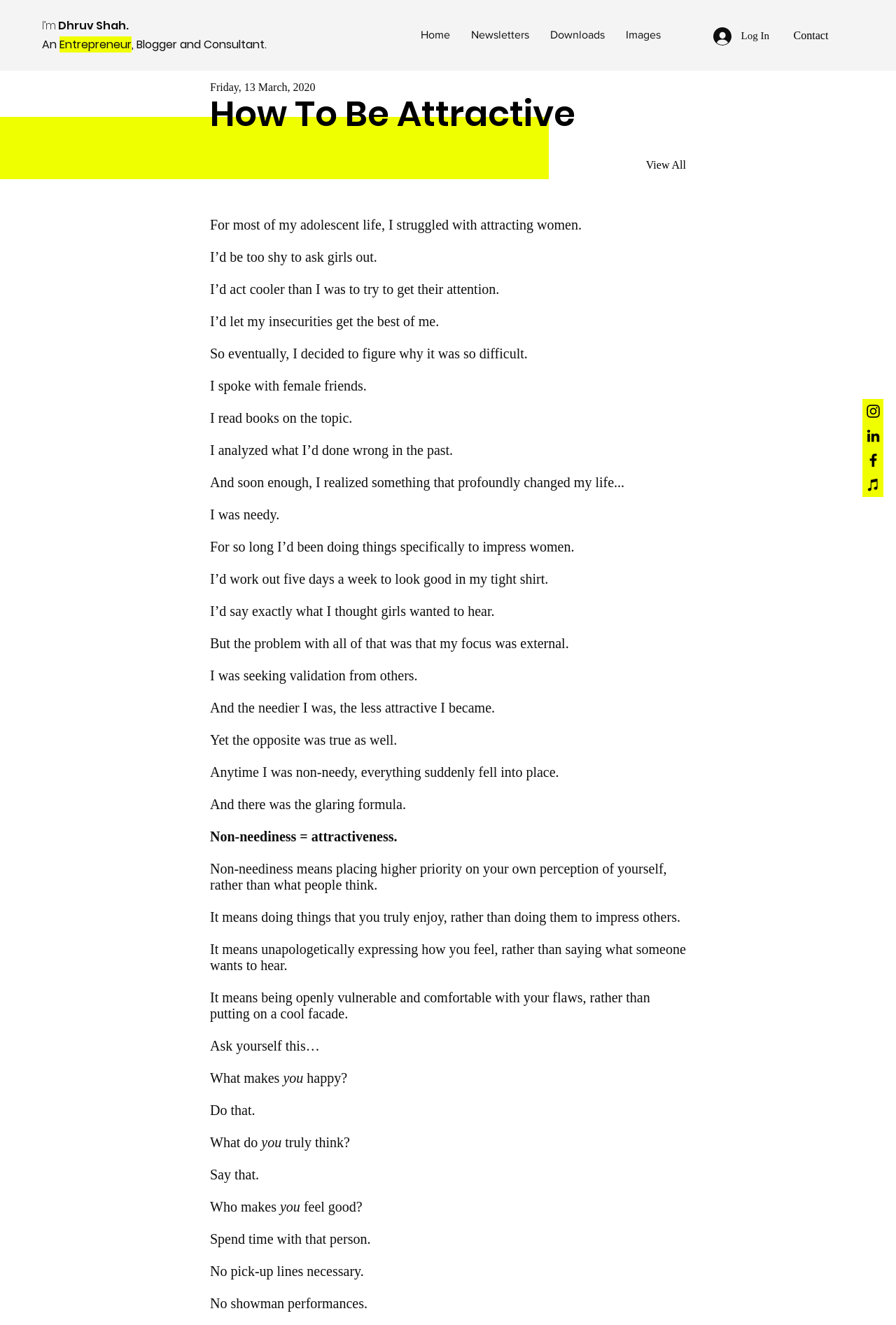Locate the bounding box coordinates of the element that should be clicked to execute the following instruction: "View All newsletters".

[0.686, 0.114, 0.766, 0.135]